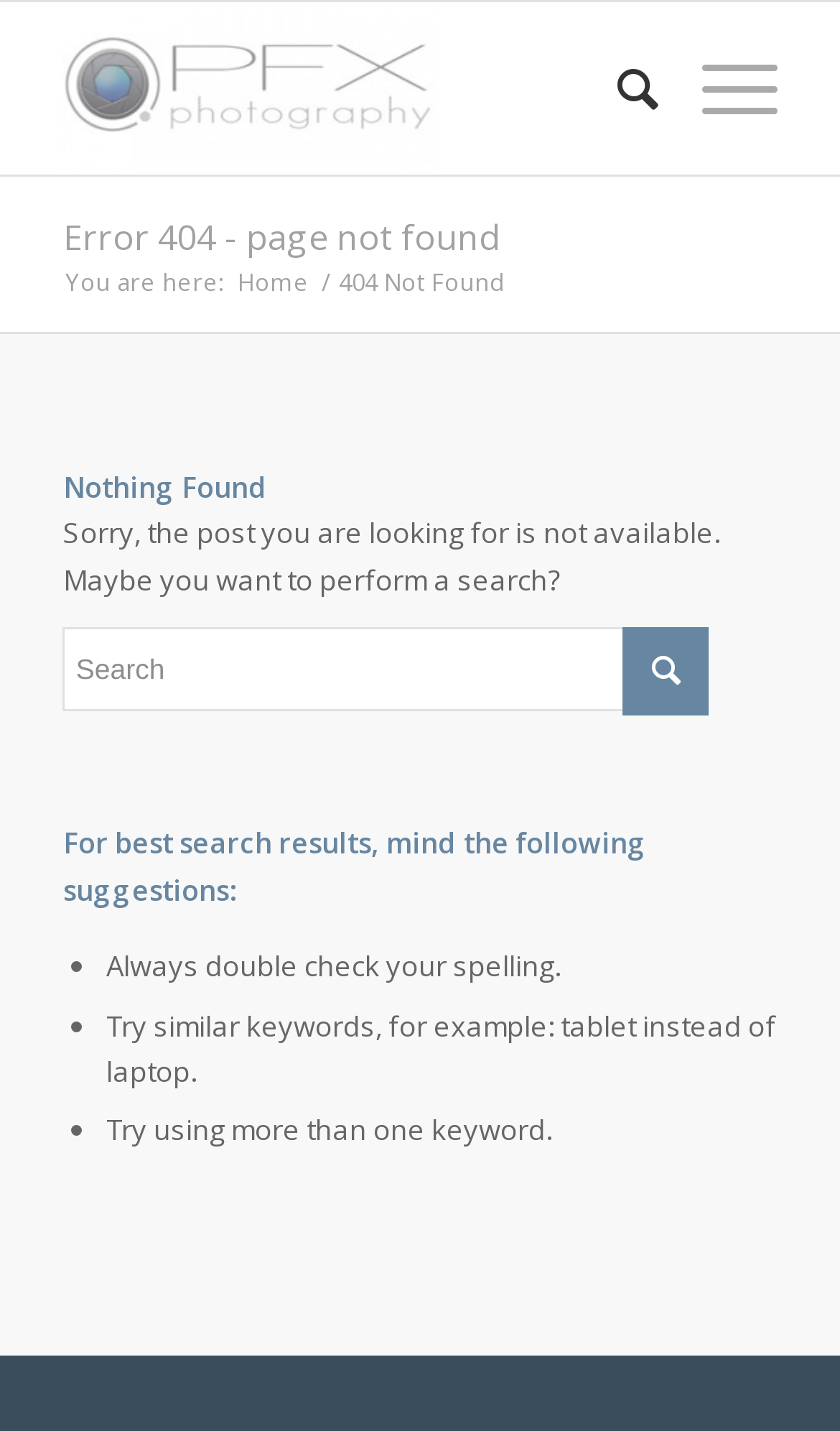How many search suggestions are provided?
Using the image, answer in one word or phrase.

3